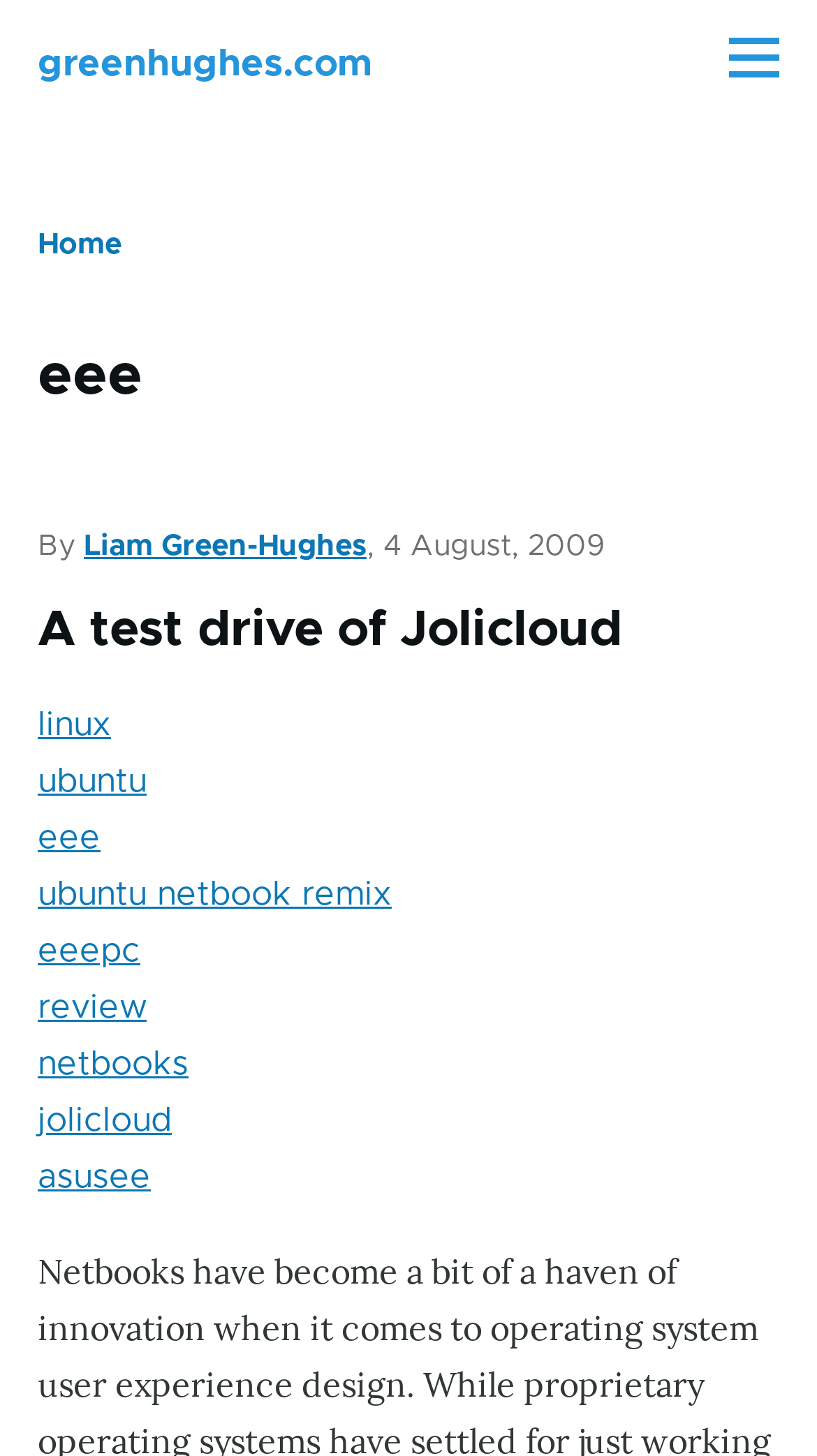Given the description Osteriail Fantas Madellopera, predict the bounding box coordinates of the UI element. Ensure the coordinates are in the format (top-left x, top-left y, bottom-right x, bottom-right y) and all values are between 0 and 1.

None